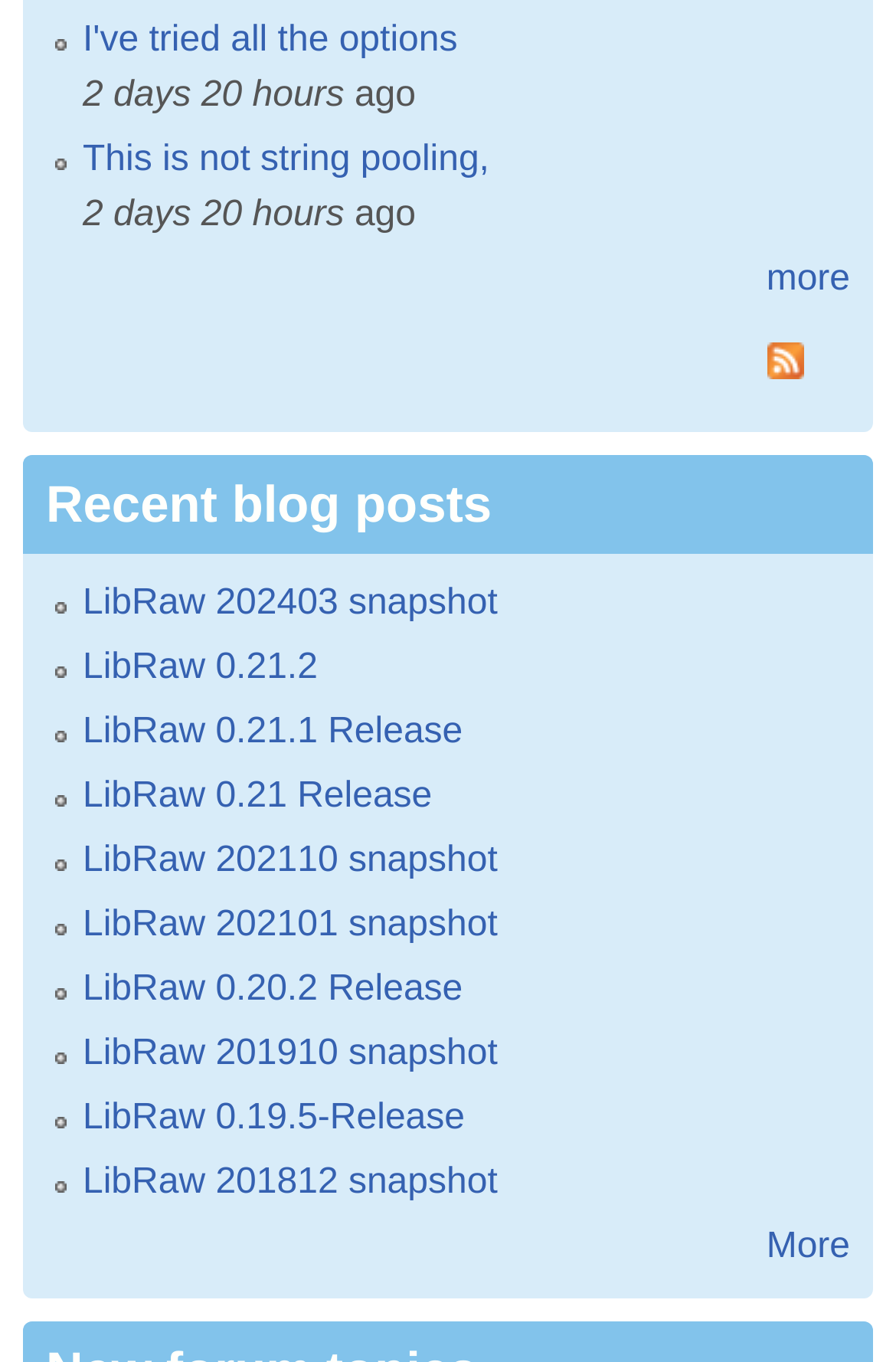What is the purpose of the 'Subscribe to Recent comments' link?
Please provide a full and detailed response to the question.

The link 'Subscribe to Recent comments' is accompanied by an image with the same description, suggesting that it allows users to subscribe to recent comments on the webpage.